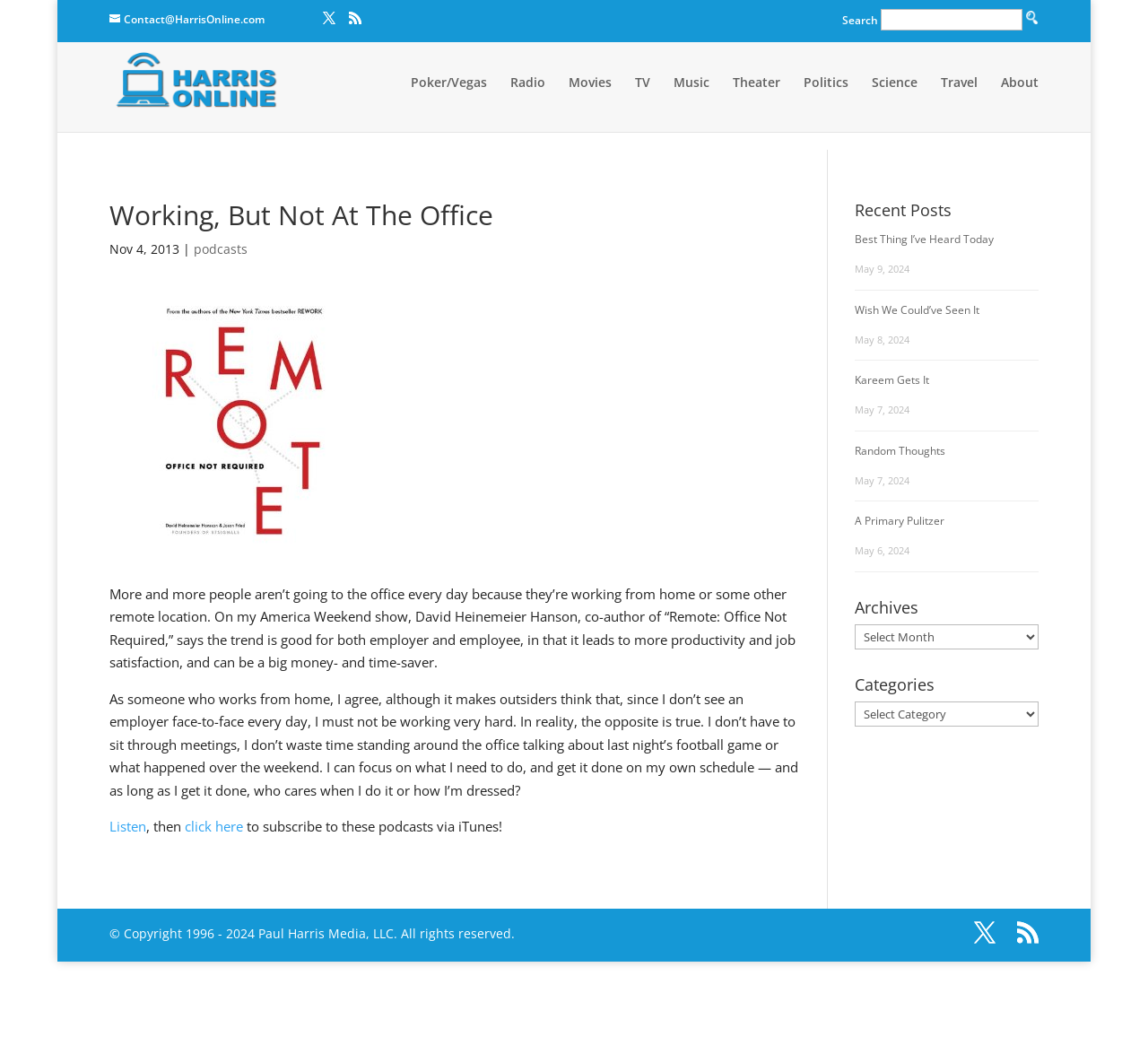What is the date of the article?
From the details in the image, answer the question comprehensively.

The date of the article can be found at the top of the webpage, which states 'Nov 4, 2013' next to the title of the article.